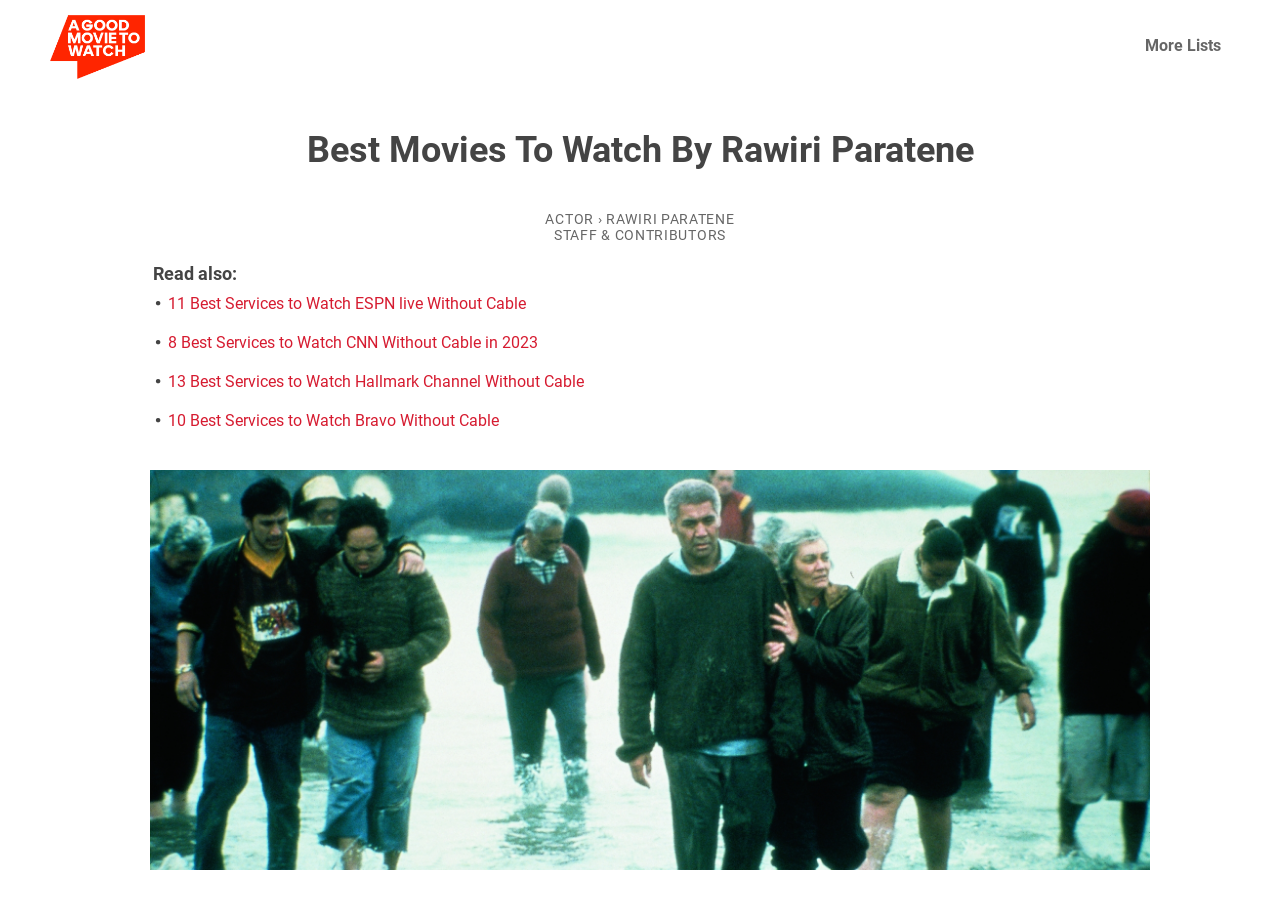Please respond to the question using a single word or phrase:
What is the name of the actor?

Rawiri Paratene